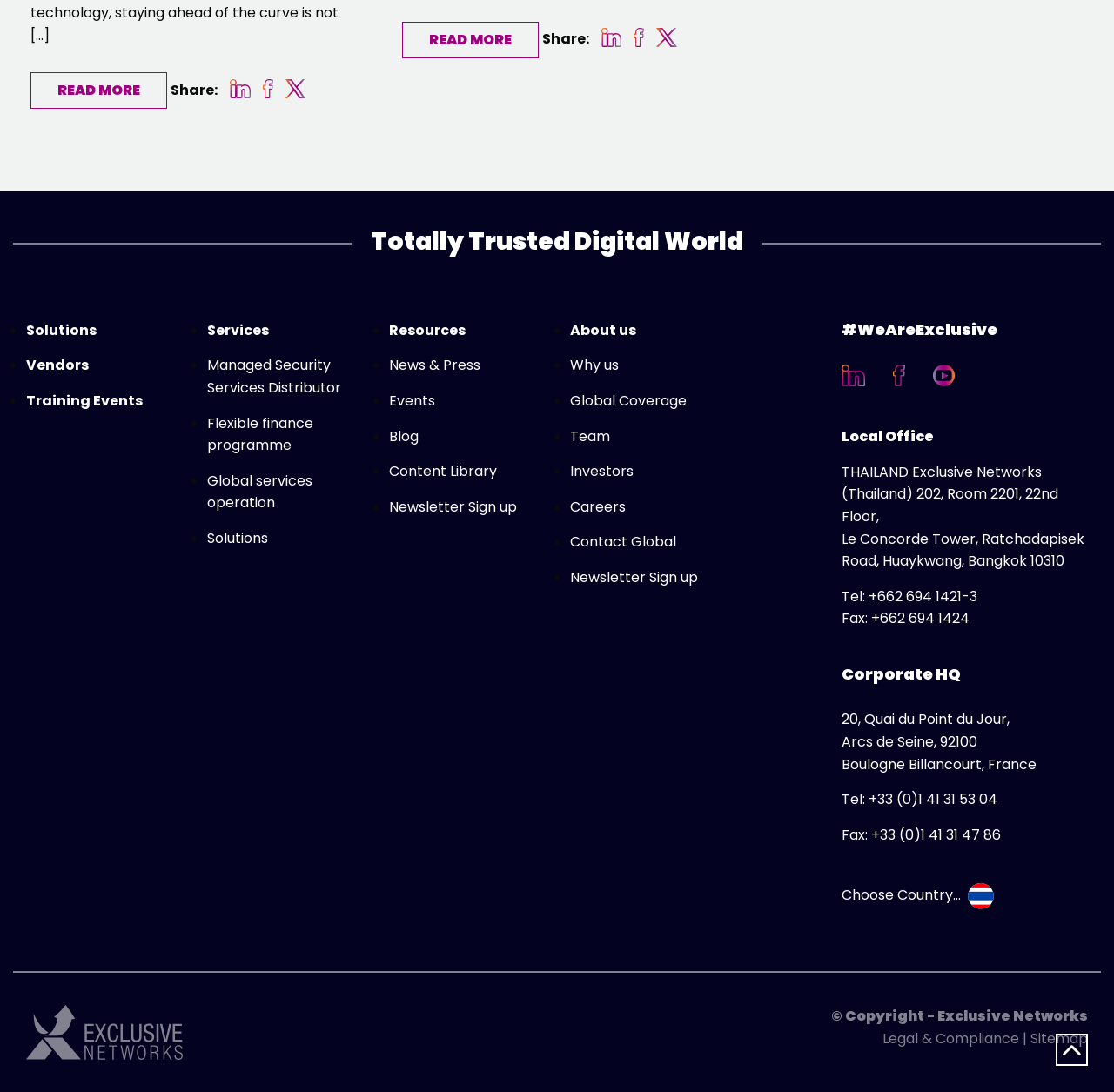Given the webpage screenshot, identify the bounding box of the UI element that matches this description: "Czech Republic".

[0.784, 0.894, 0.94, 0.914]